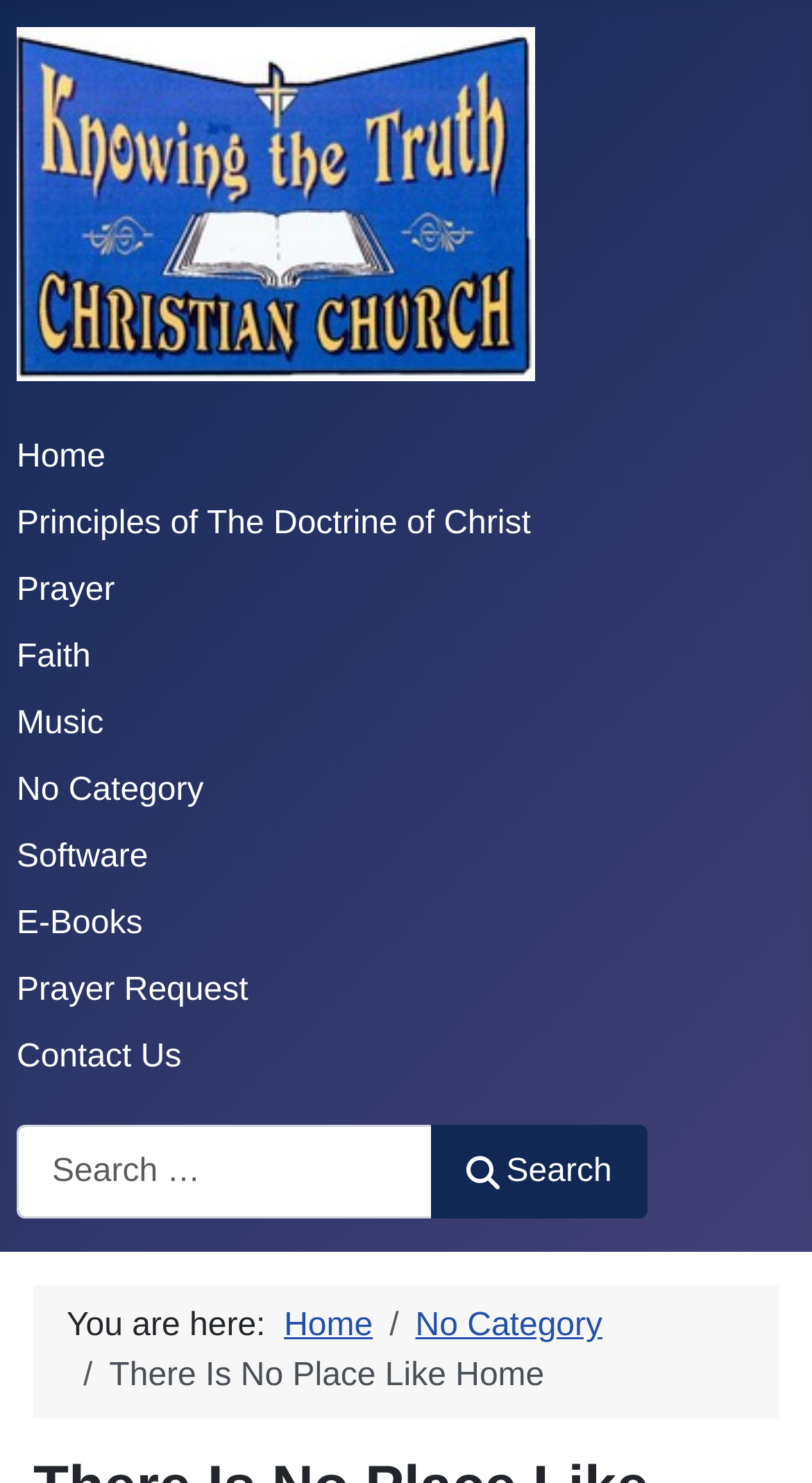Determine the bounding box coordinates of the region I should click to achieve the following instruction: "go to Home". Ensure the bounding box coordinates are four float numbers between 0 and 1, i.e., [left, top, right, bottom].

[0.021, 0.296, 0.13, 0.32]